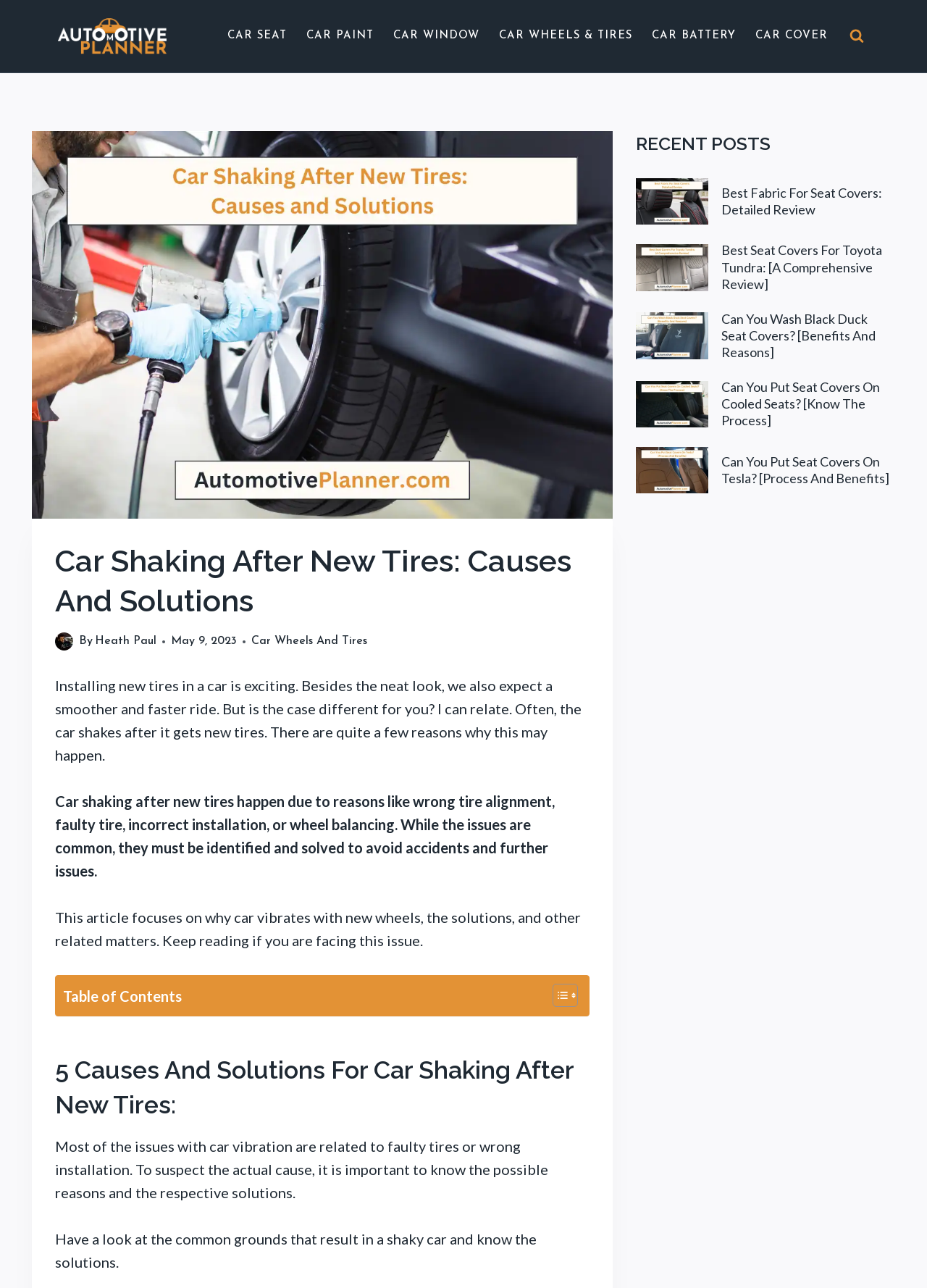Please determine the bounding box coordinates of the area that needs to be clicked to complete this task: 'View search form'. The coordinates must be four float numbers between 0 and 1, formatted as [left, top, right, bottom].

[0.911, 0.019, 0.938, 0.038]